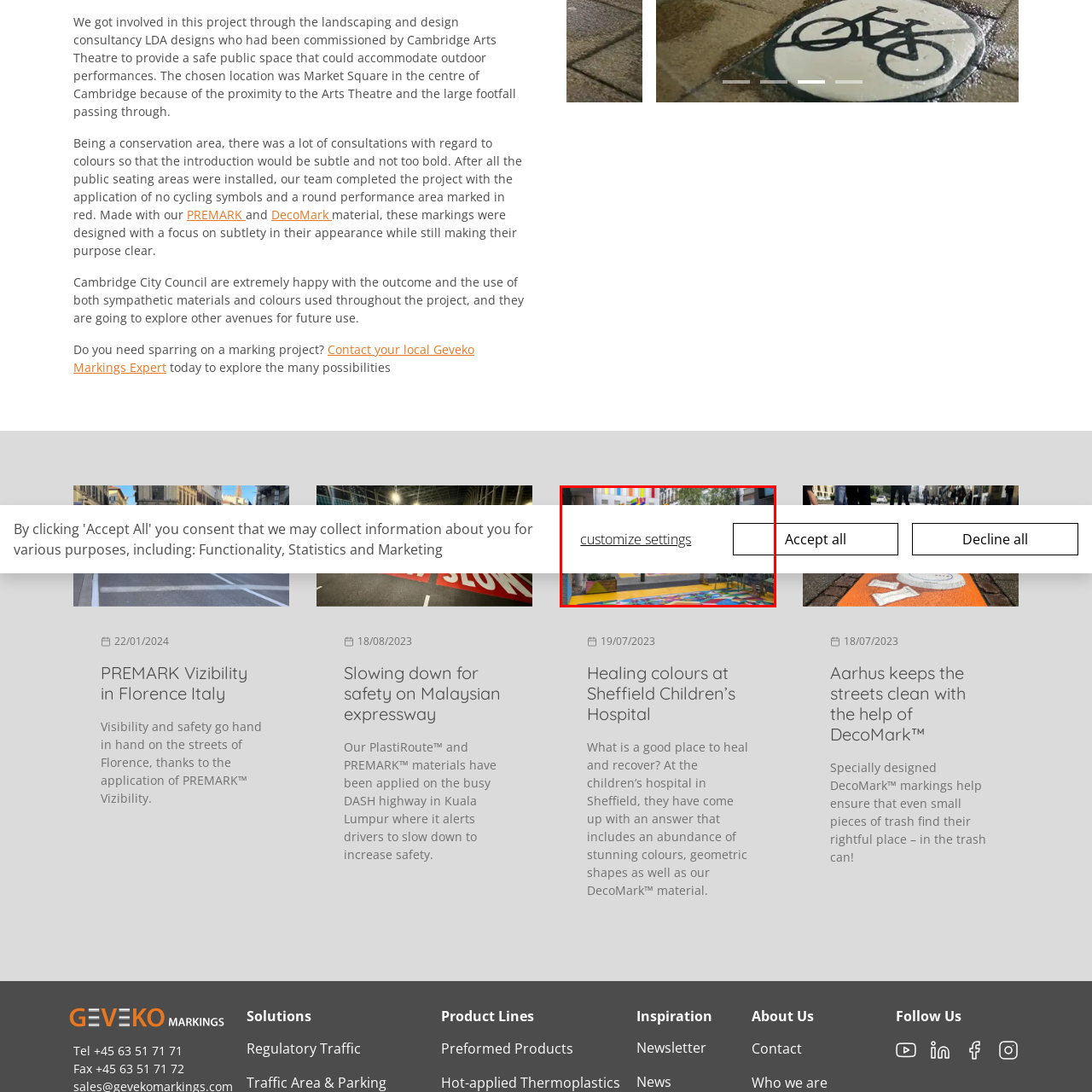What is the design of the floor in the foreground?
Look at the image enclosed by the red bounding box and give a detailed answer using the visual information available in the image.

The caption specifically states that the floor in the foreground features 'a colorful floor with geometric patterns', which invites people to gather and interact.